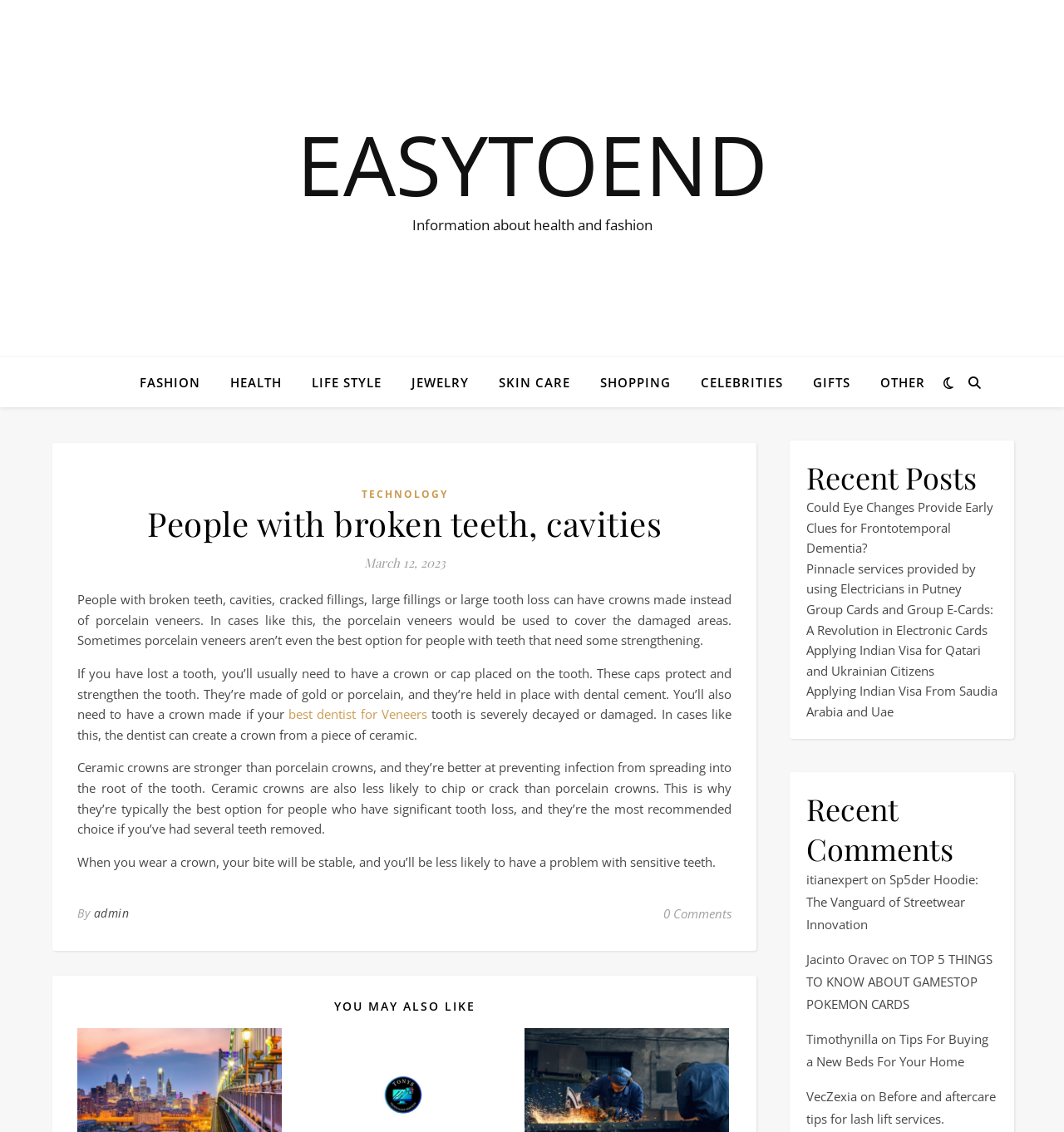Please find the bounding box coordinates of the clickable region needed to complete the following instruction: "Read the article about crowns and porcelain veneers". The bounding box coordinates must consist of four float numbers between 0 and 1, i.e., [left, top, right, bottom].

[0.049, 0.391, 0.711, 0.84]